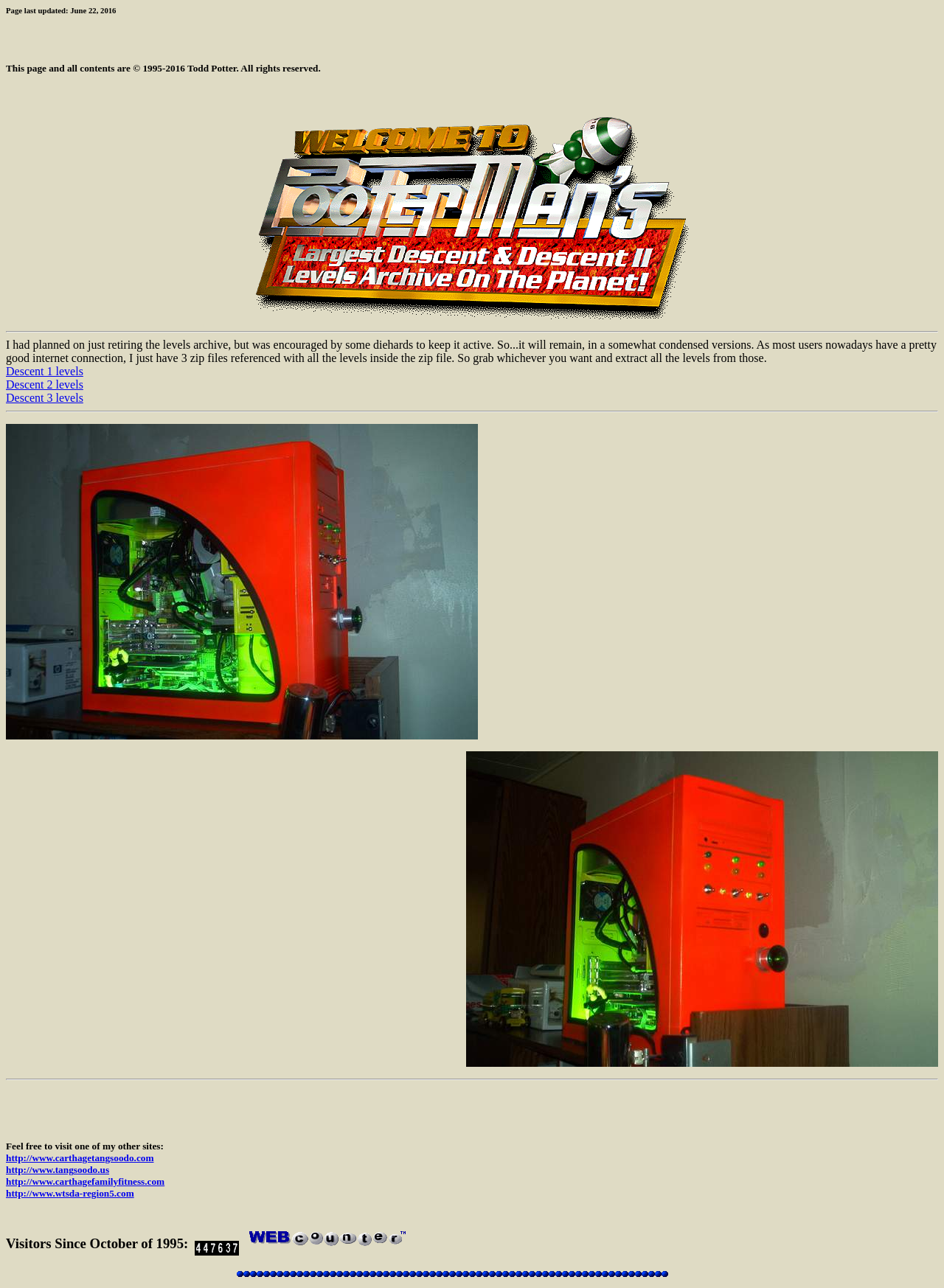What is the copyright year range of the webpage?
Using the picture, provide a one-word or short phrase answer.

1995-2016